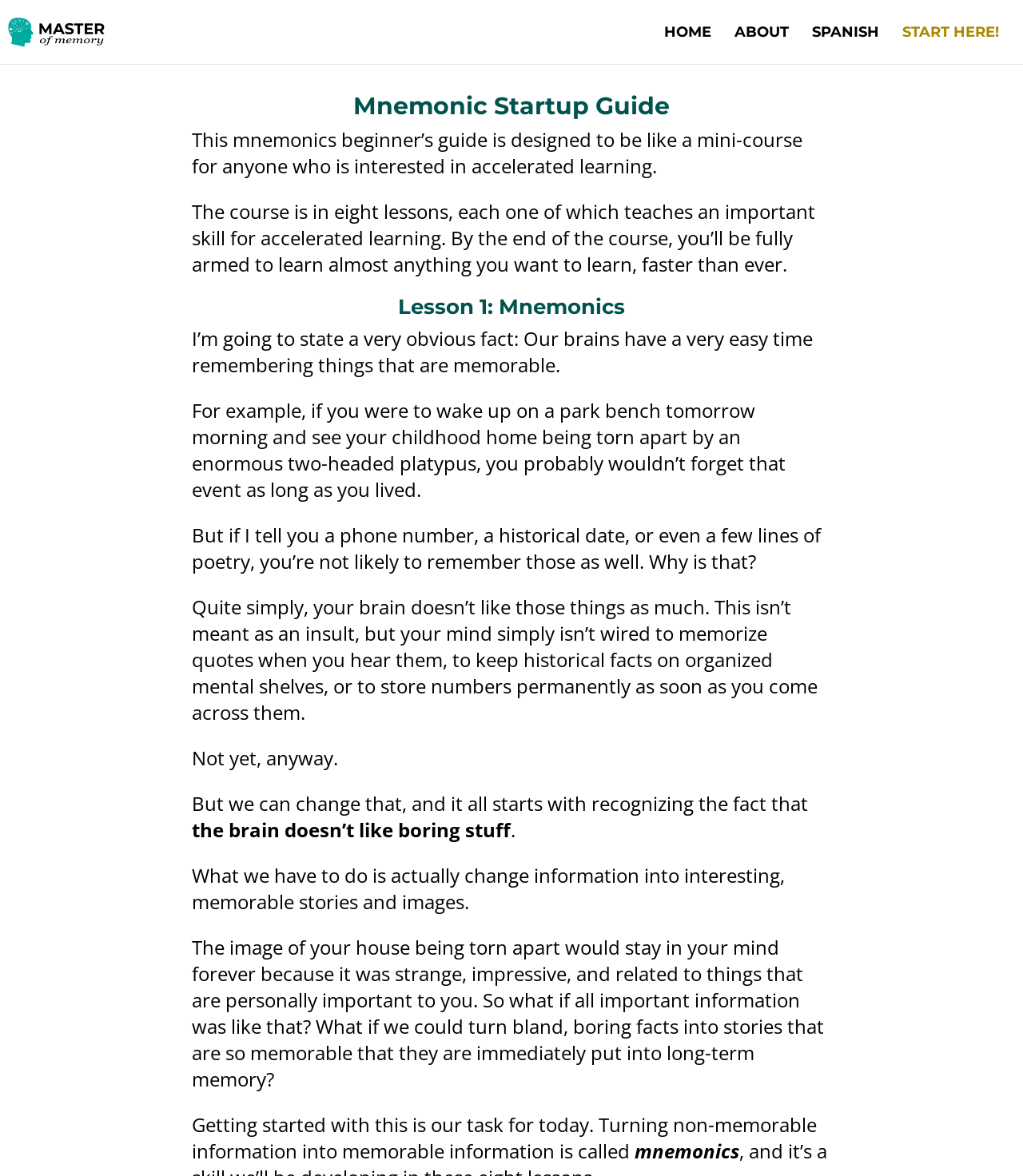Please provide a brief answer to the question using only one word or phrase: 
What is the purpose of mnemonics?

To make information memorable